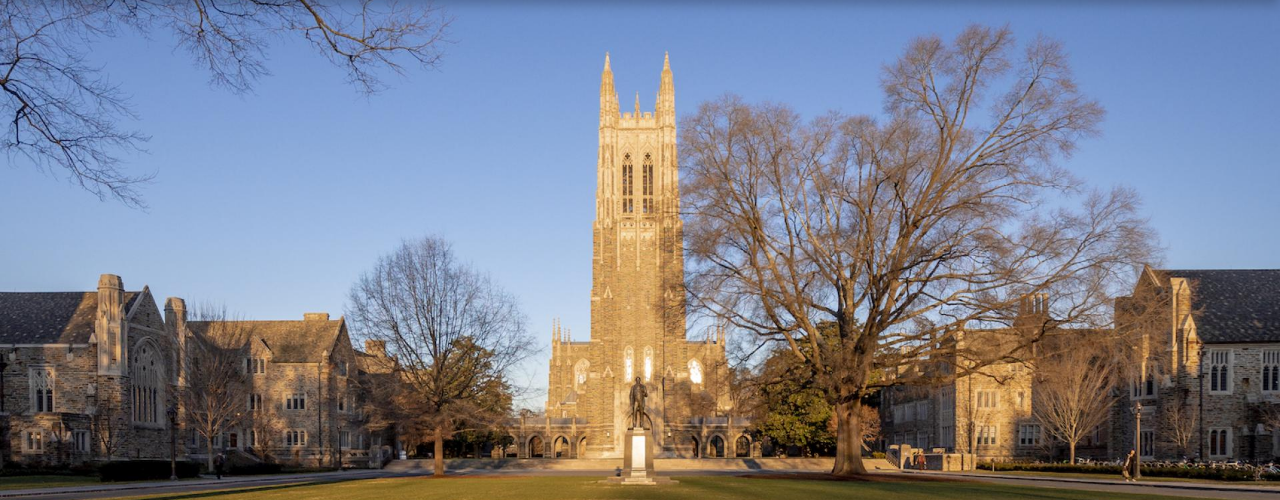What is the season transitioning into?
Answer the question with a single word or phrase derived from the image.

New season